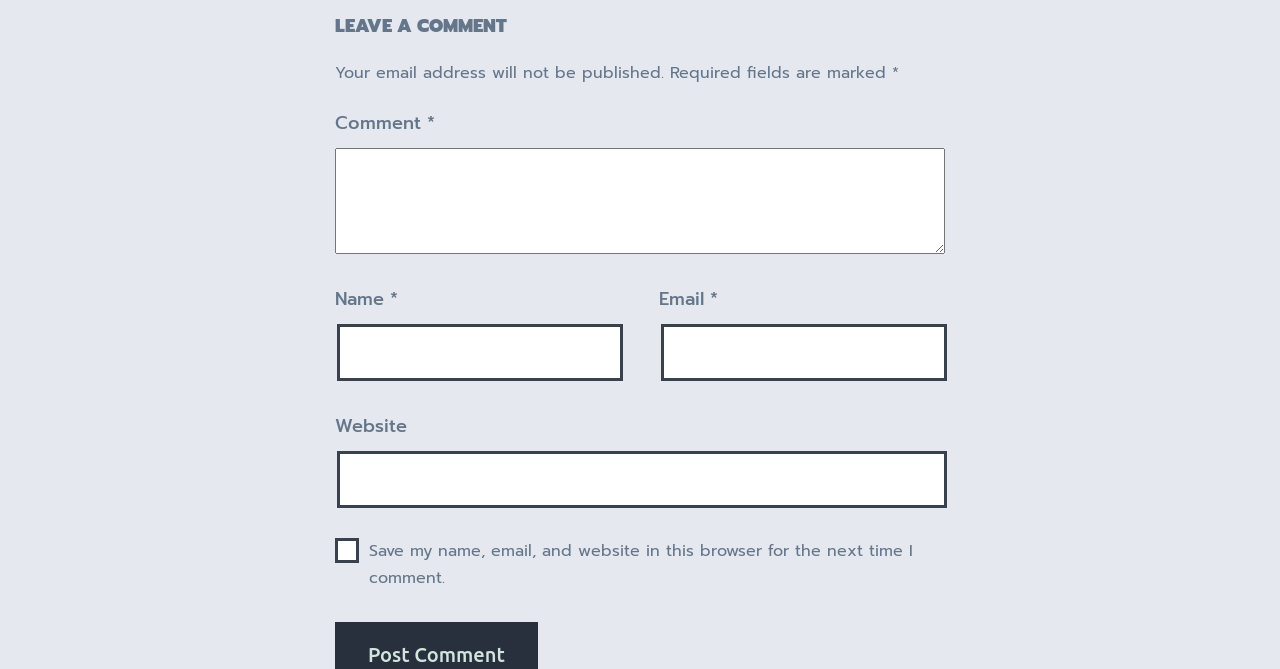How many required fields are there?
Using the image as a reference, give a one-word or short phrase answer.

3